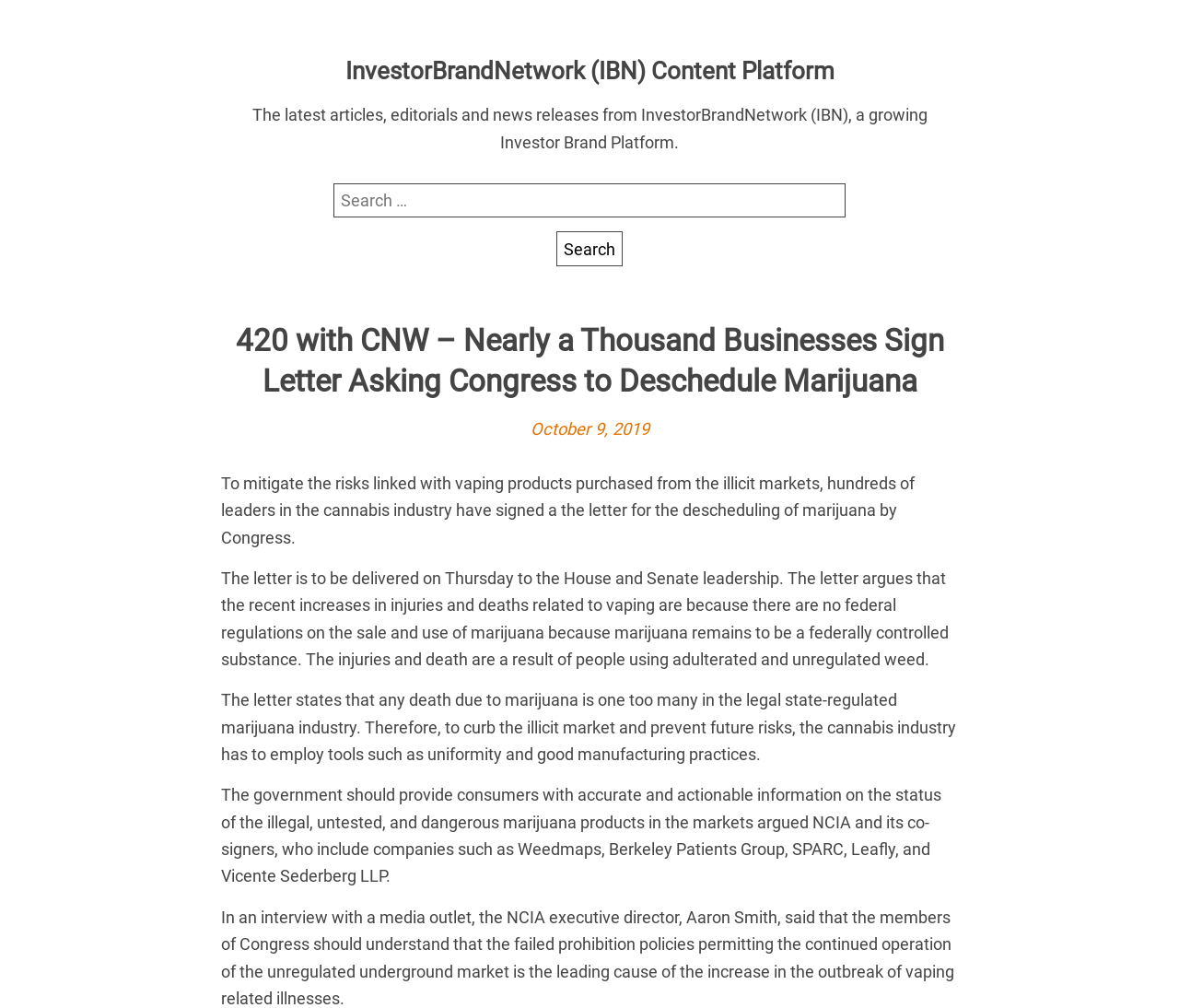Please identify the webpage's heading and generate its text content.

420 with CNW – Nearly a Thousand Businesses Sign Letter Asking Congress to Deschedule Marijuana